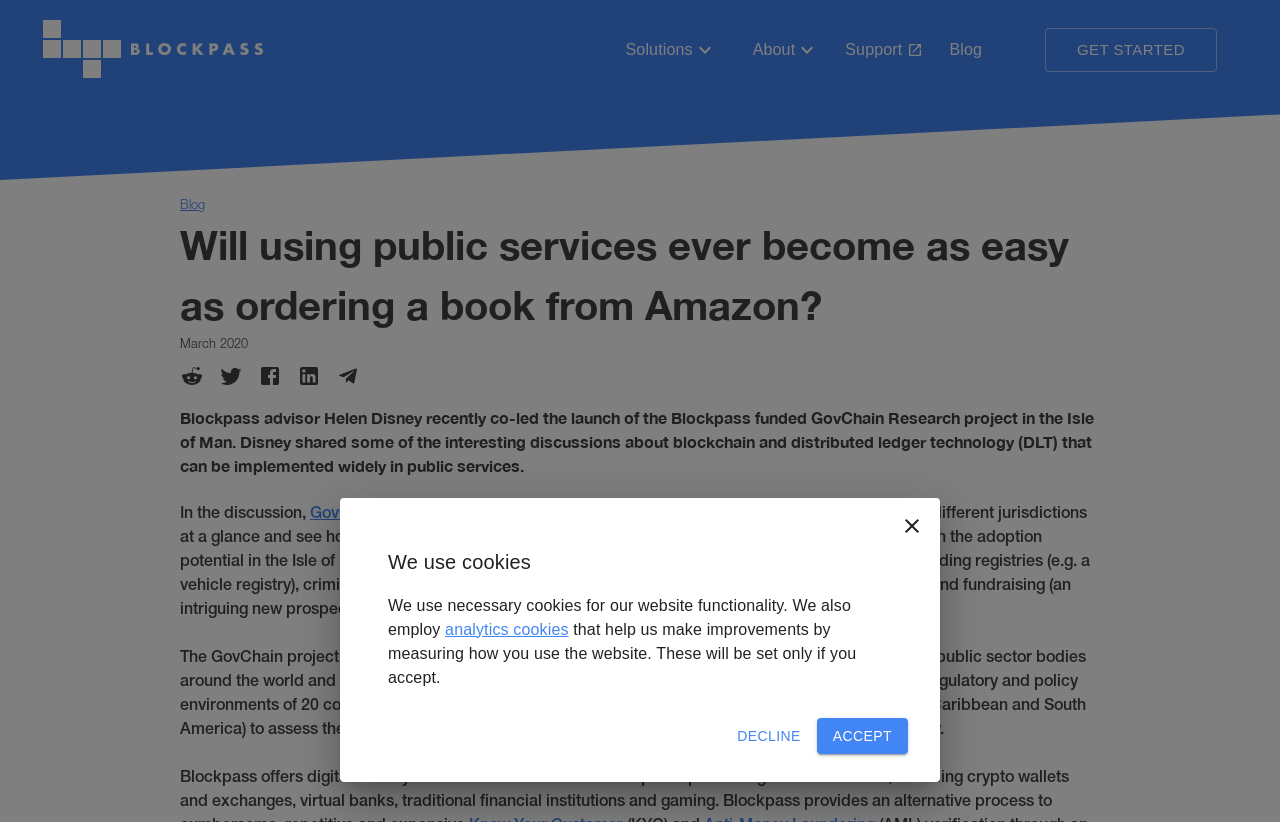What is the link related to the research project?
Please use the image to provide a one-word or short phrase answer.

GovChain Research